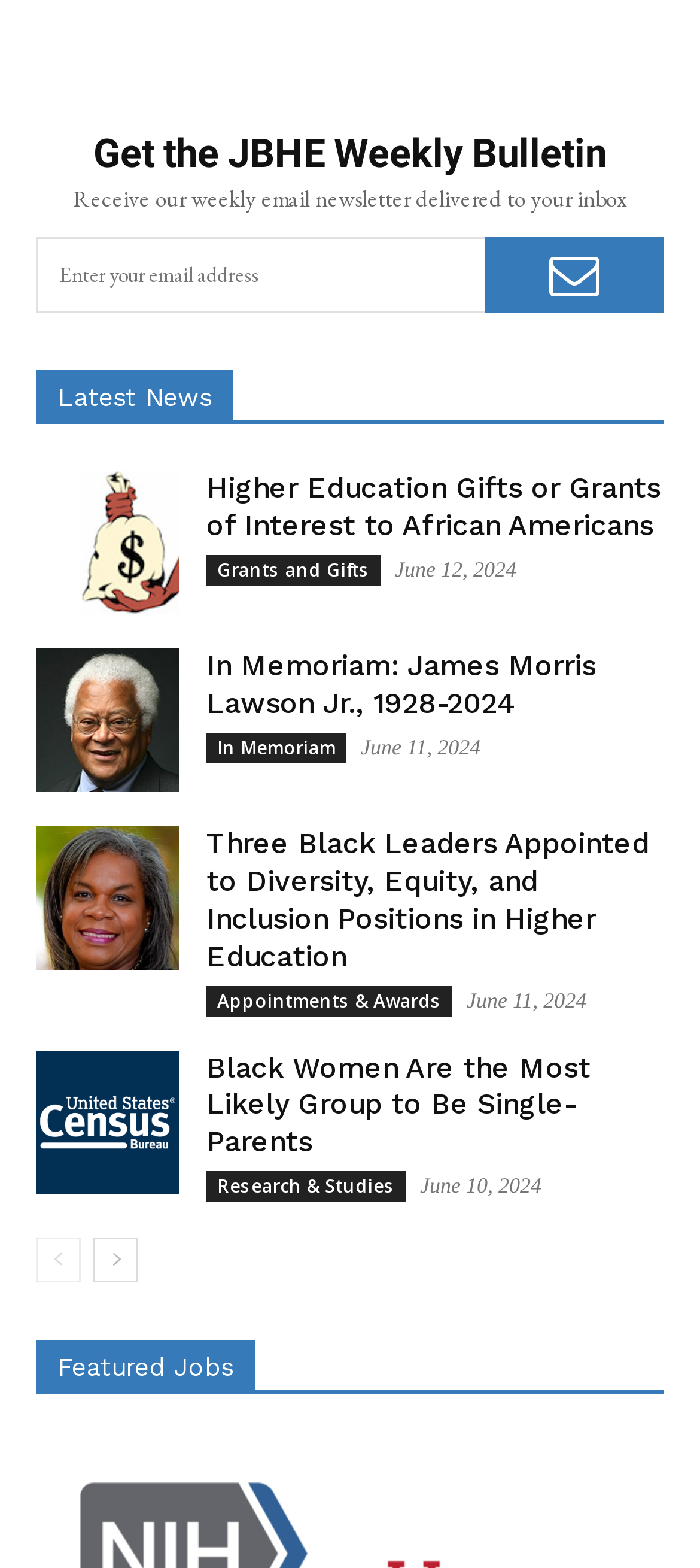Can you pinpoint the bounding box coordinates for the clickable element required for this instruction: "Read the latest news"? The coordinates should be four float numbers between 0 and 1, i.e., [left, top, right, bottom].

[0.051, 0.236, 0.949, 0.271]